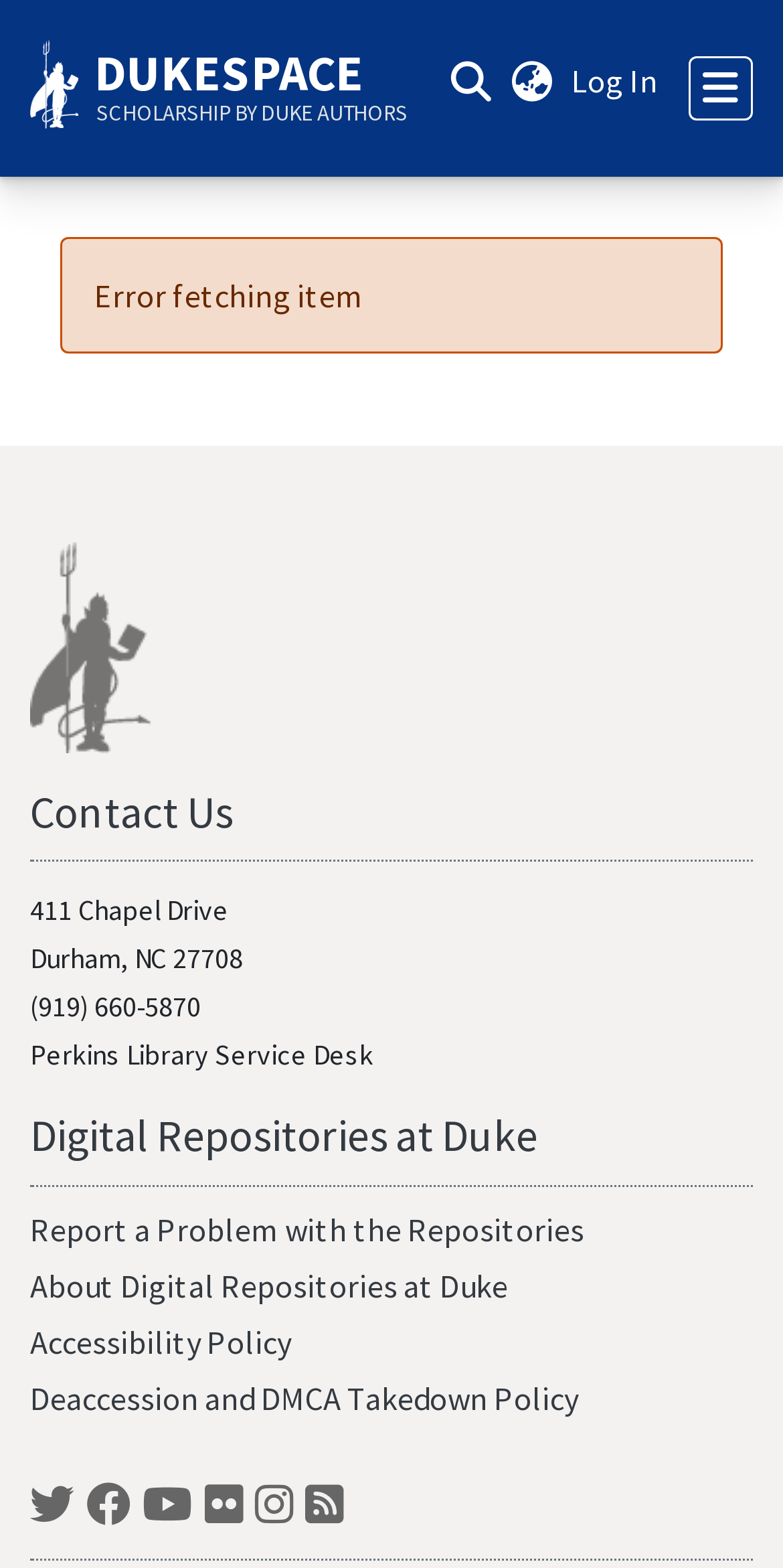Given the element description "OpsGuru" in the screenshot, predict the bounding box coordinates of that UI element.

None